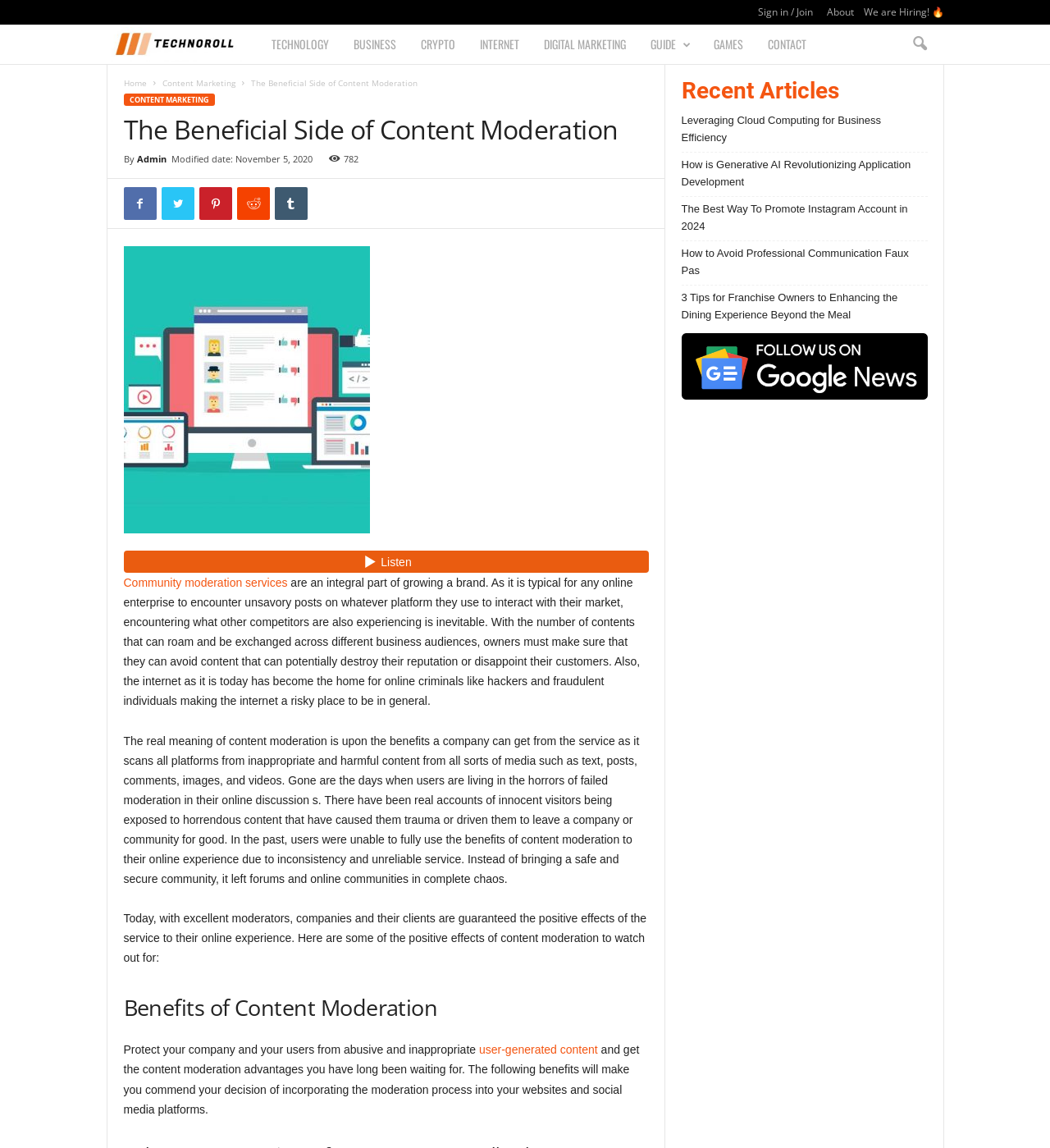Please find the bounding box coordinates of the element that you should click to achieve the following instruction: "Click on the 'Sign in / Join' link". The coordinates should be presented as four float numbers between 0 and 1: [left, top, right, bottom].

[0.721, 0.004, 0.774, 0.016]